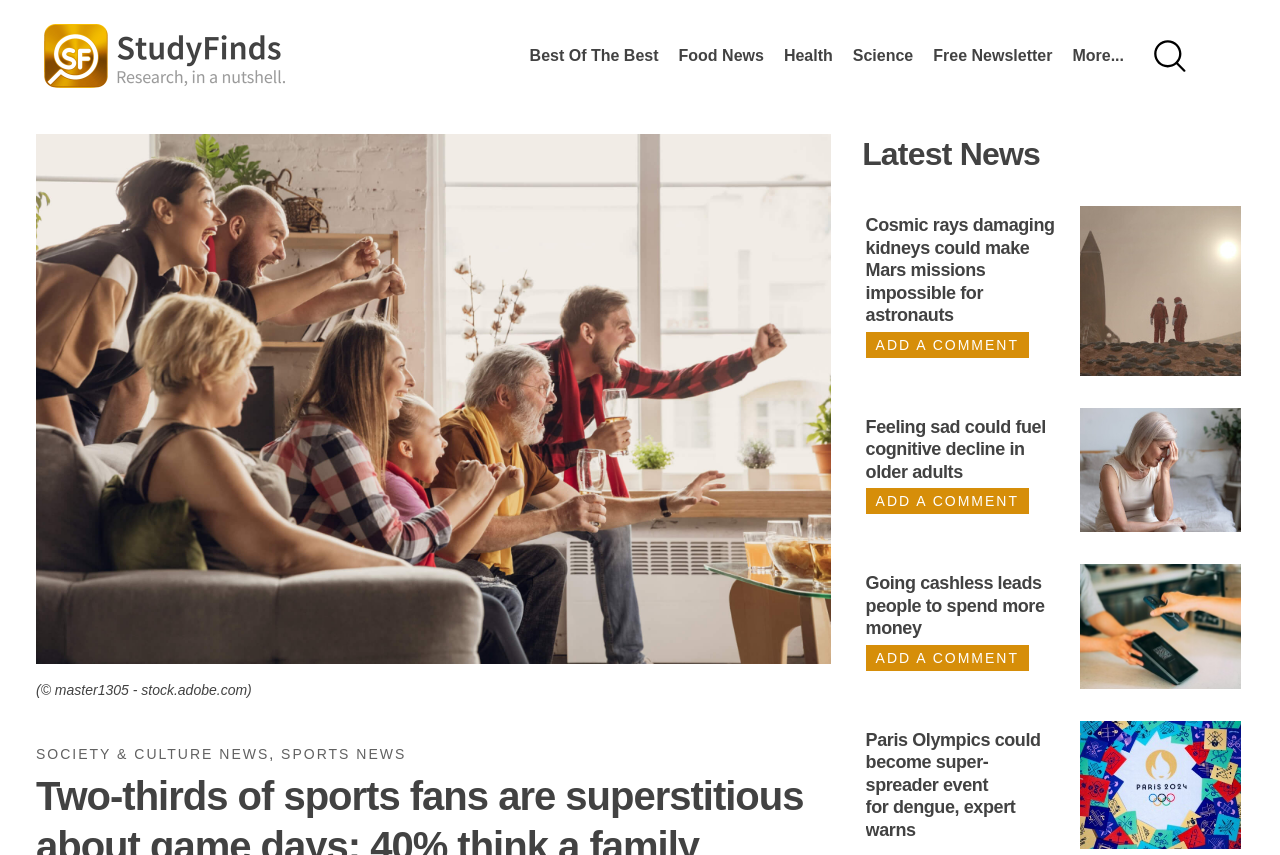Based on the visual content of the image, answer the question thoroughly: What is the category of the first article?

I determined the category of the first article by looking at the links below the figure element, which contains an image of a family watching sports on TV. The link 'SOCIETY & CULTURE NEWS' is the category of the first article.